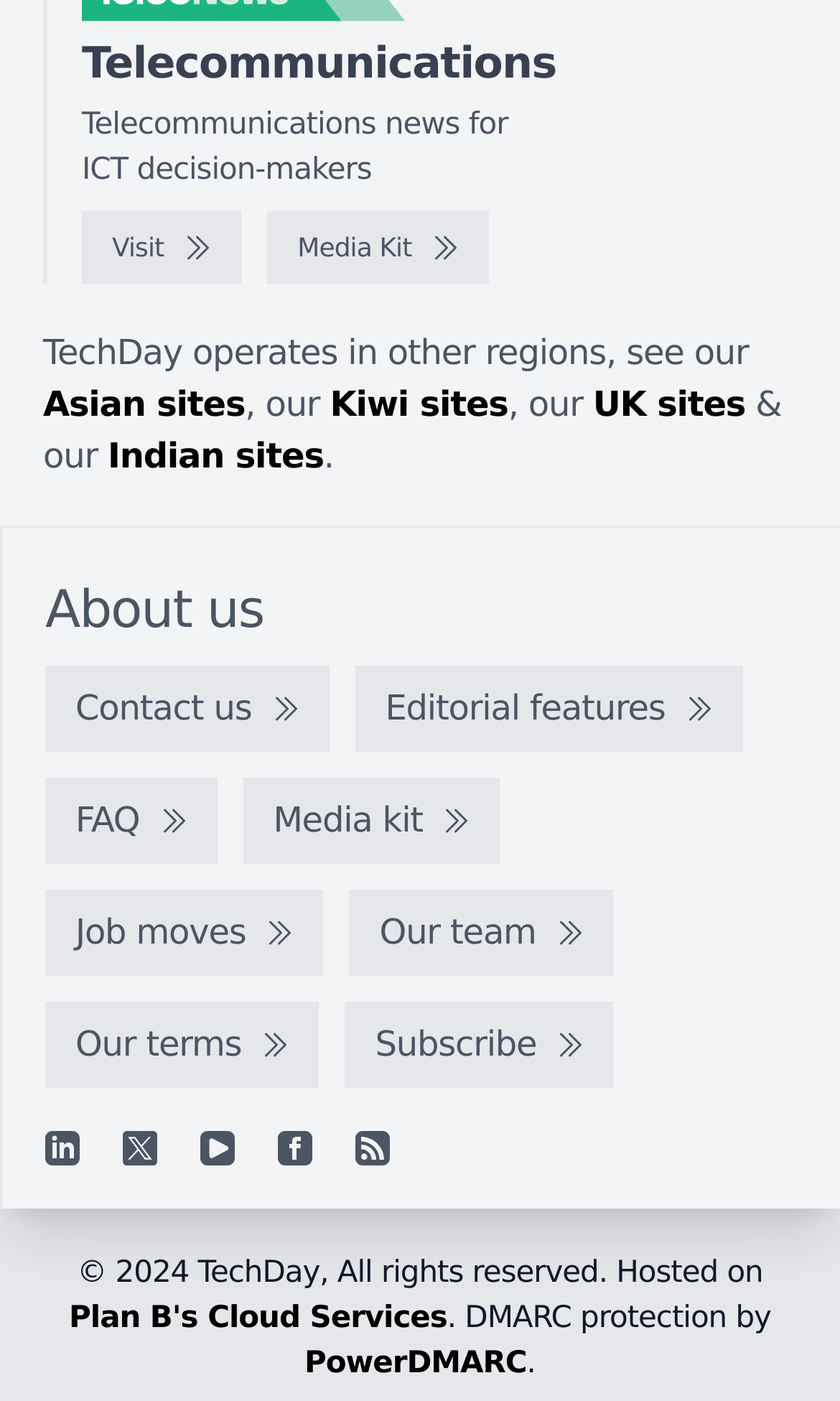What is the purpose of the 'Media Kit' link?
Provide a detailed and extensive answer to the question.

The 'Media Kit' link is likely used to access the media kit of TechDay, which may contain information and resources for media professionals, as indicated by the presence of the link 'Media Kit'.